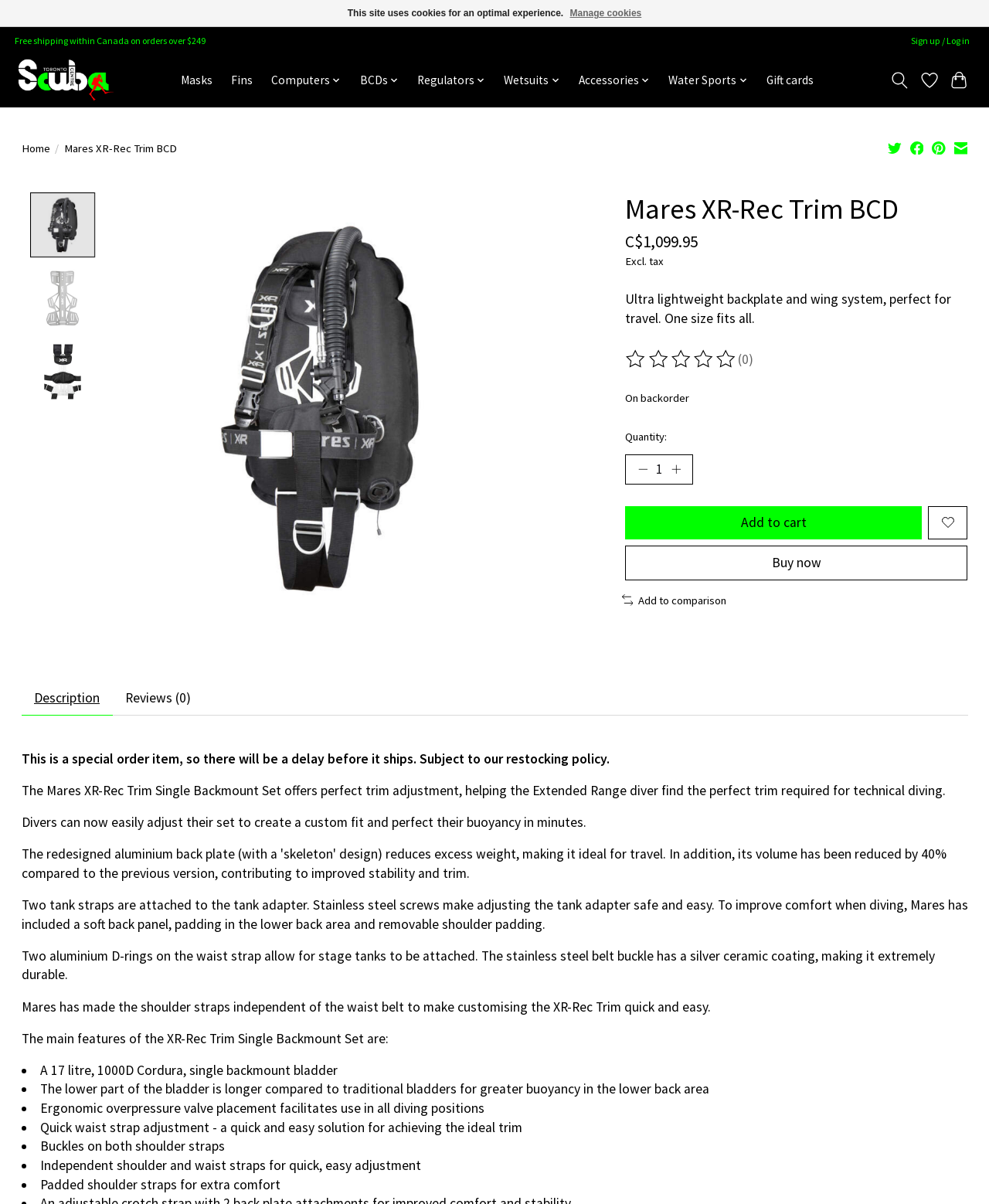Can you pinpoint the bounding box coordinates for the clickable element required for this instruction: "Read reviews"? The coordinates should be four float numbers between 0 and 1, i.e., [left, top, right, bottom].

[0.632, 0.29, 0.746, 0.307]